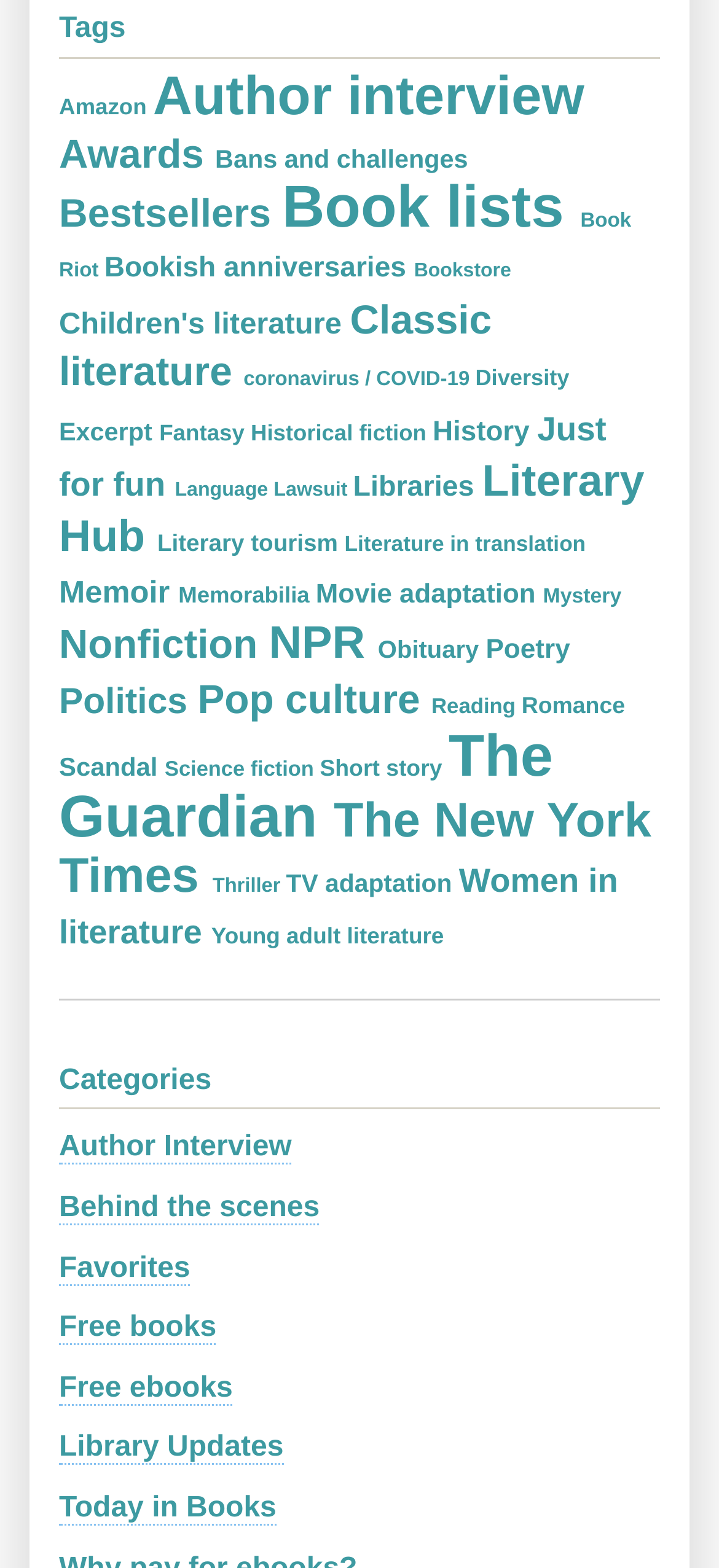How many categories are there on the webpage?
Using the image as a reference, answer the question in detail.

There are two categories on the webpage, which are 'Tags' and 'Categories', both of which are heading elements with distinct bounding boxes.